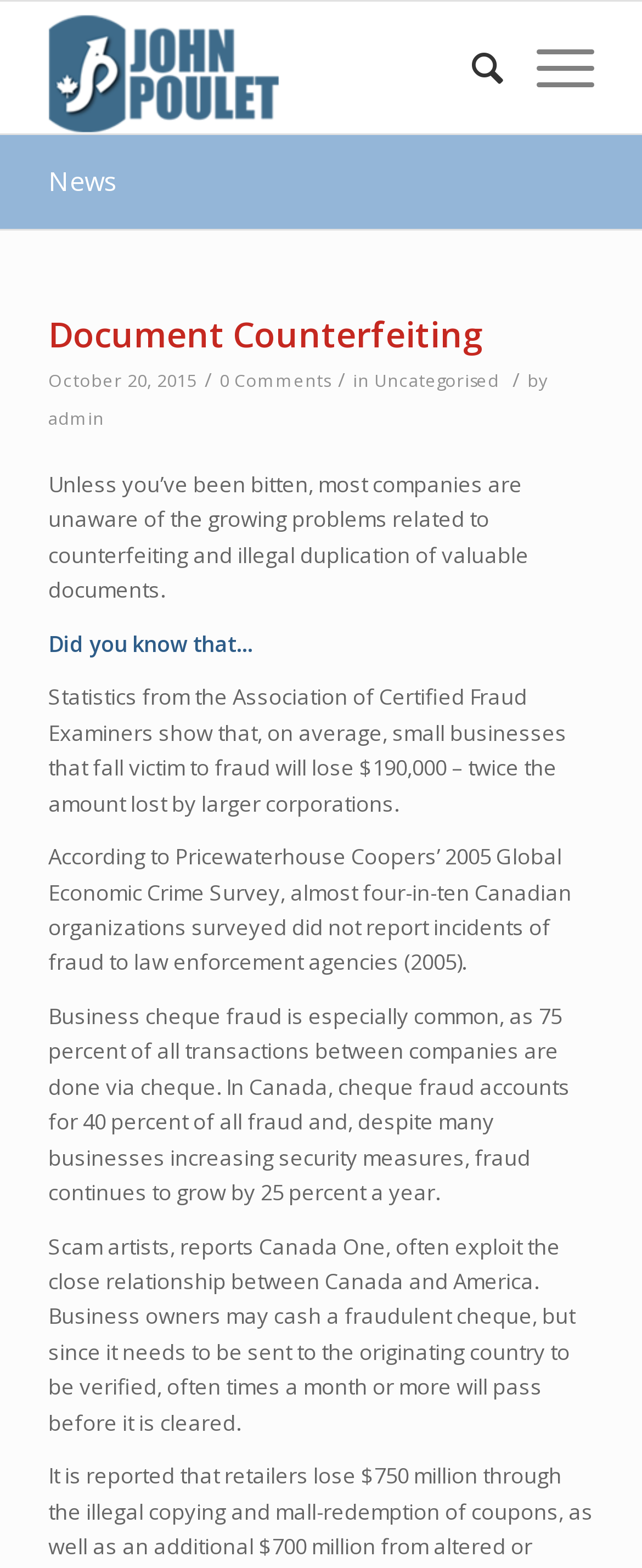Give a comprehensive overview of the webpage, including key elements.

The webpage is about news related to JPoulet Cheque Writing Services. At the top, there is a layout table with a link to "JPoulet Cheque Writing Services" accompanied by an image. To the right of this table, there are two links: "Search" and "Menu". Below the layout table, there is a heading "News" with a link to "News" underneath.

The main content of the webpage is an article about document counterfeiting. The article has a heading "Document Counterfeiting" and is dated October 20, 2015. There are no comments on the article. The article is categorized under "Uncategorised" and is written by "admin".

The article starts with a brief introduction to the problem of counterfeiting and illegal duplication of valuable documents. It then presents some statistics about fraud, including the average loss suffered by small businesses and the percentage of Canadian organizations that do not report incidents of fraud to law enforcement agencies. The article also discusses the prevalence of business cheque fraud in Canada and how scam artists often exploit the close relationship between Canada and America.

The article is divided into several paragraphs, with each paragraph presenting a different aspect of the problem of document counterfeiting. The text is dense and informative, with no images or other multimedia elements besides the image at the top of the page.